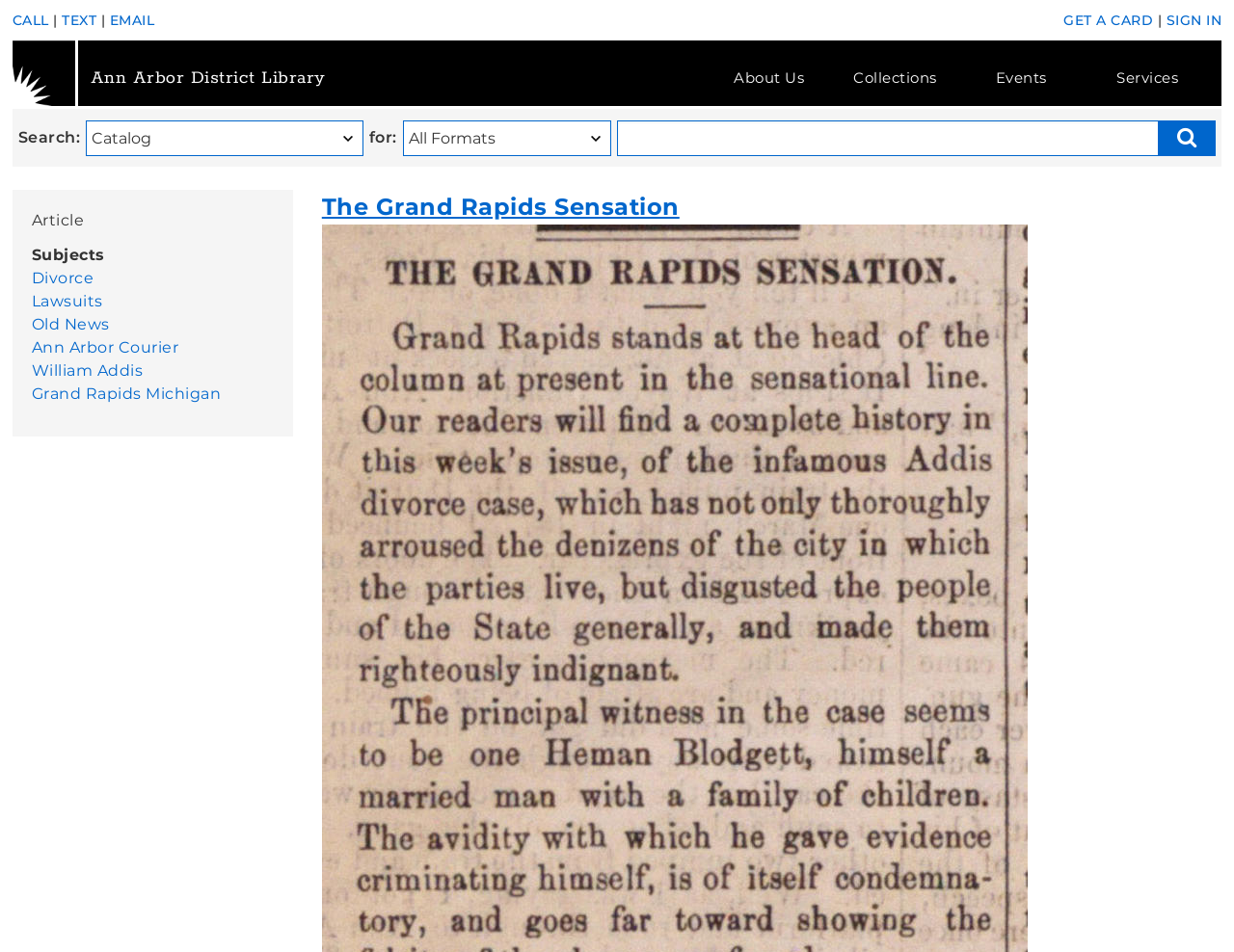What is the name of the person mentioned in the article?
Can you provide an in-depth and detailed response to the question?

The name of the person mentioned in the article can be found in the list of links below the 'Subjects' label, which includes 'William Addis'.